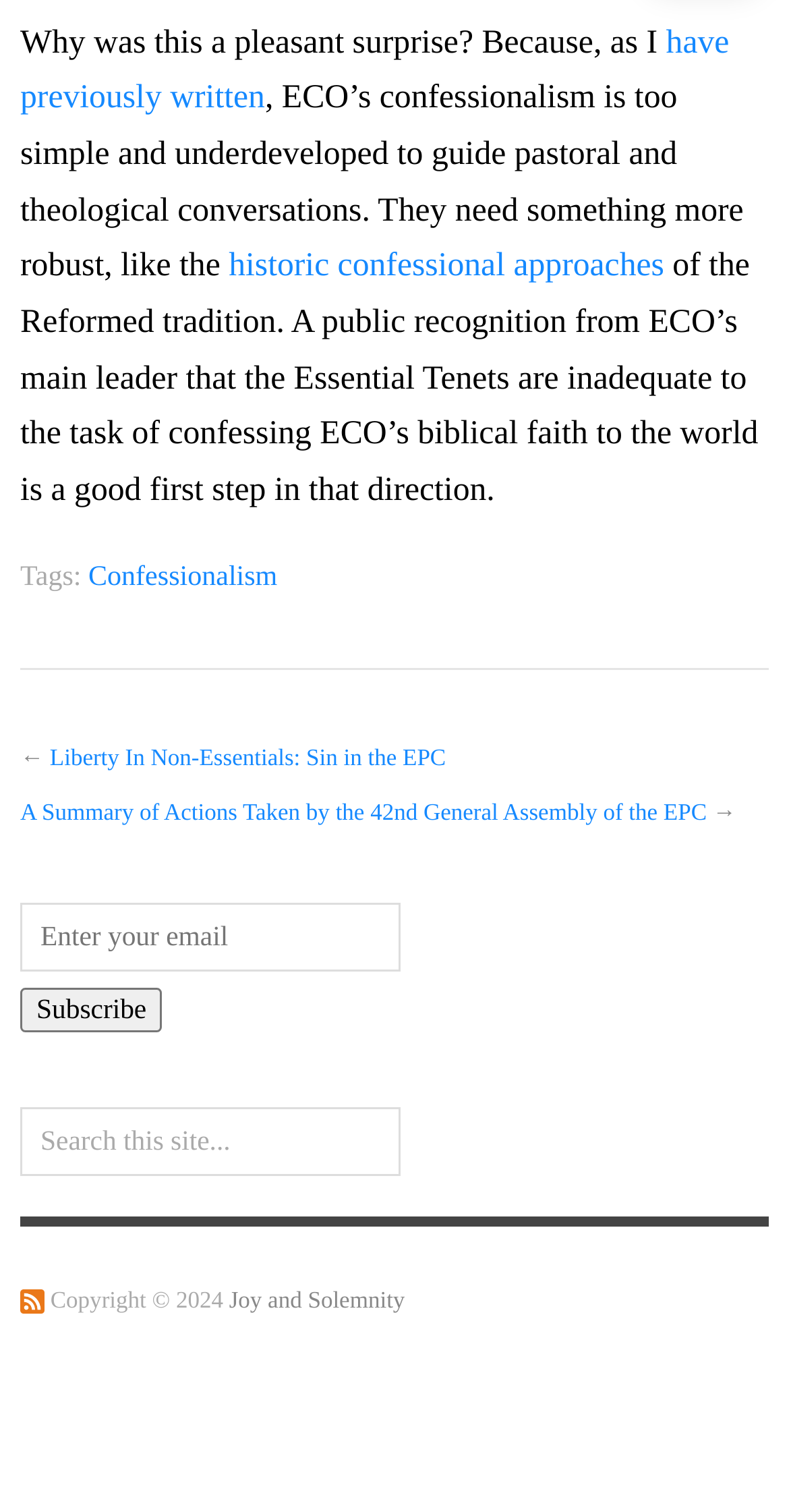Please answer the following question using a single word or phrase: 
How many links are there in the article?

5